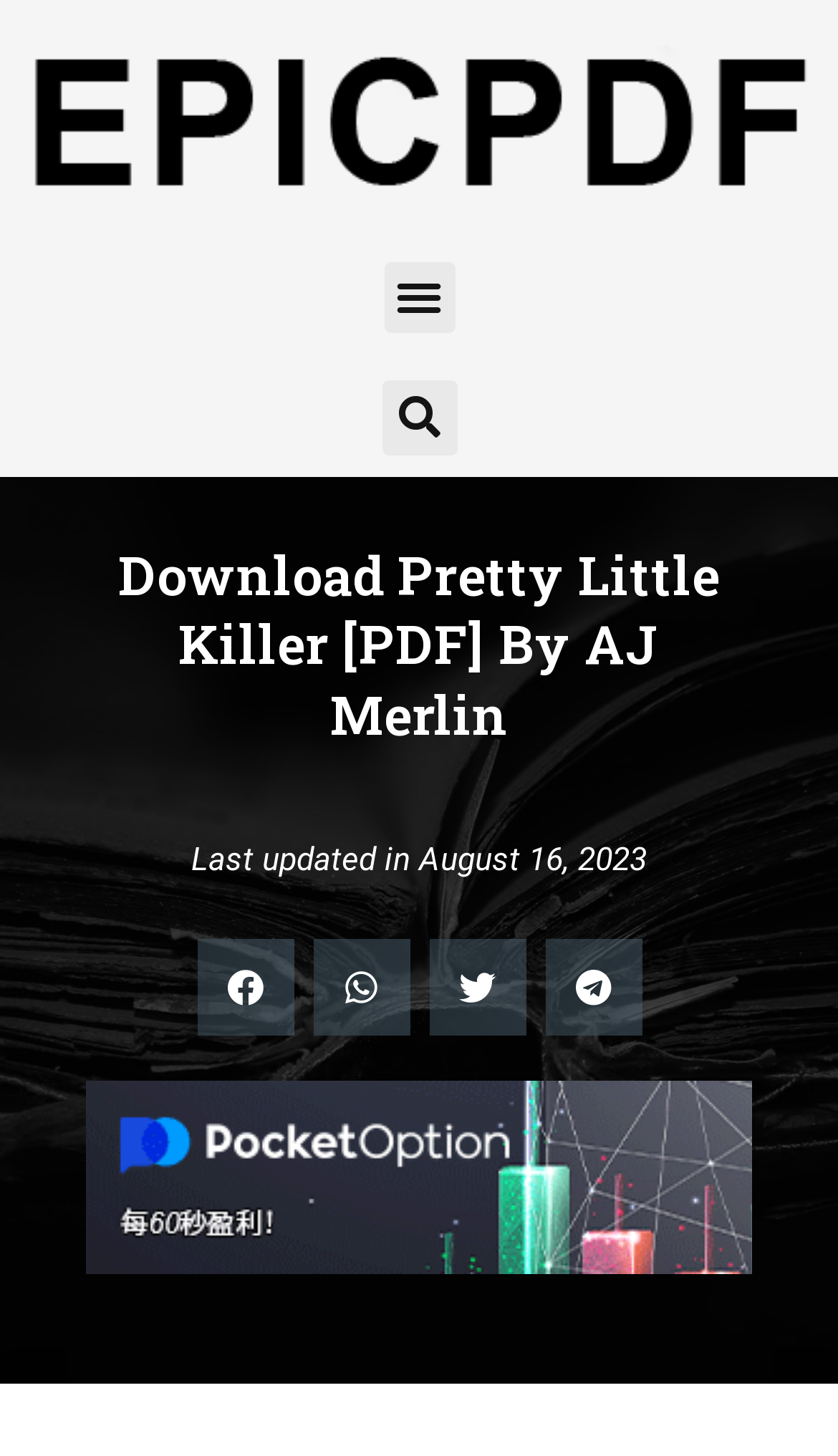Illustrate the webpage with a detailed description.

The webpage is about downloading the book "Pretty Little Killer" by AJ Merlin in PDF format. At the top left corner, there is a logo of "Epicpdf" which is also a clickable link. Next to the logo, there is a menu toggle button. On the top right side, there is a search bar.

Below the search bar, there is a heading that reads "Download Pretty Little Killer [PDF] By AJ Merlin". Underneath the heading, there is a section that displays the last updated date, which is August 16, 2023.

On the middle right side of the page, there are four social media sharing buttons, allowing users to share the page on Facebook, WhatsApp, Twitter, and Telegram.

The main content of the page is an iframe that takes up most of the bottom section of the page, which likely contains the download link or the book's content.